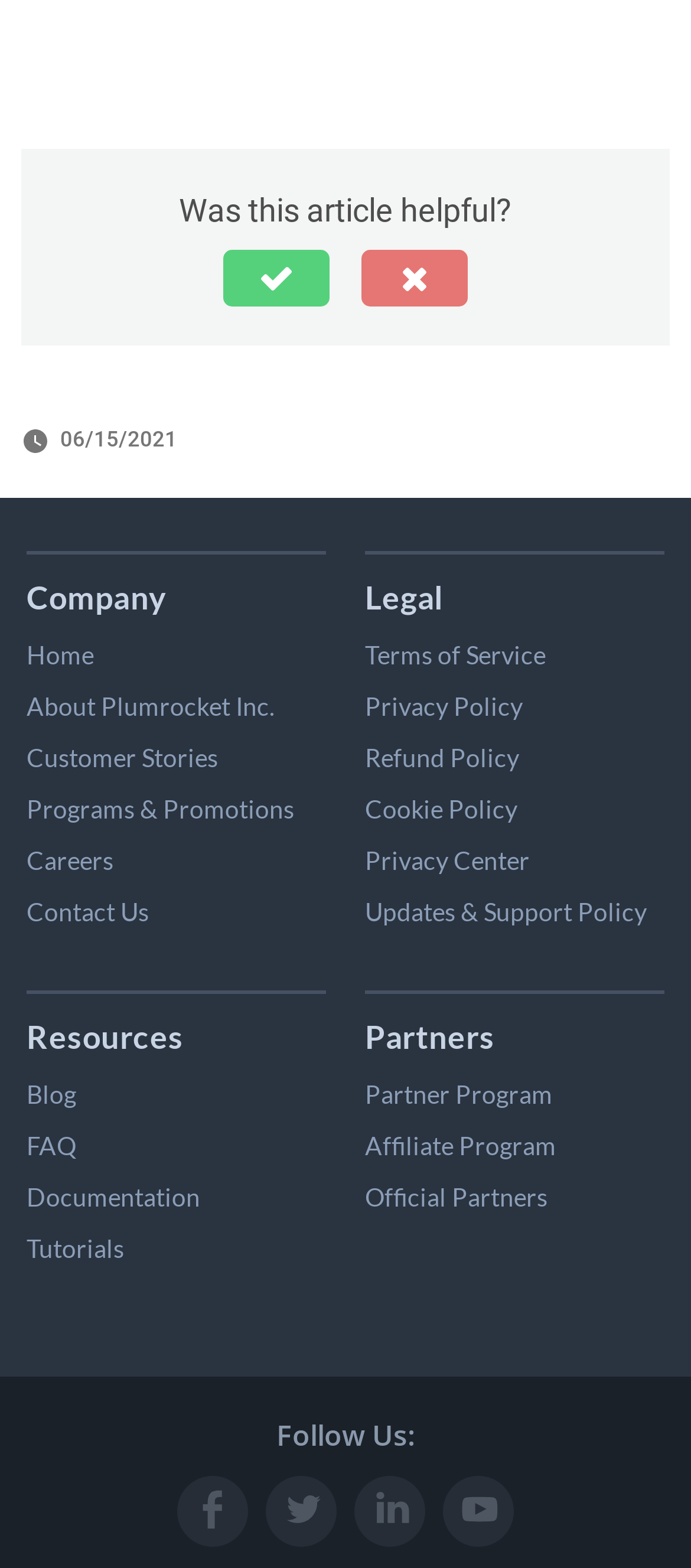How many social media platforms are listed?
Examine the image and provide an in-depth answer to the question.

I found the 'Follow Us:' section, which lists four social media platforms: Facebook, Twitter, LinkedIn, and YouTube.